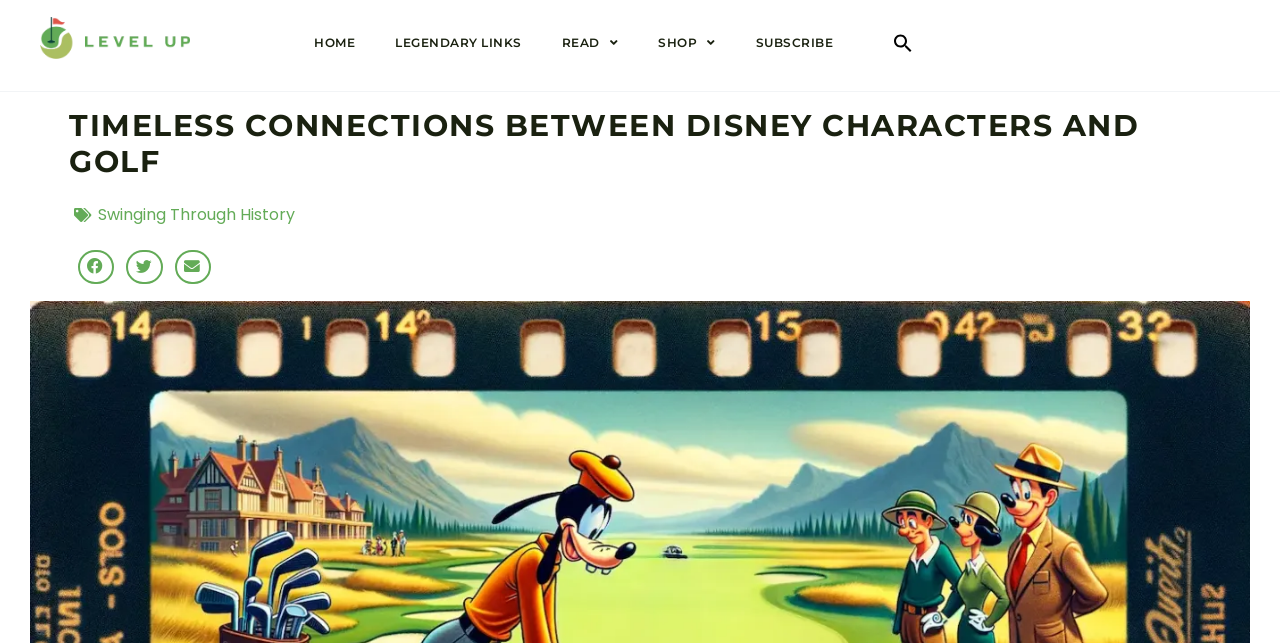Please find the bounding box coordinates of the element that needs to be clicked to perform the following instruction: "Visit the 'AEC Business' website". The bounding box coordinates should be four float numbers between 0 and 1, represented as [left, top, right, bottom].

None